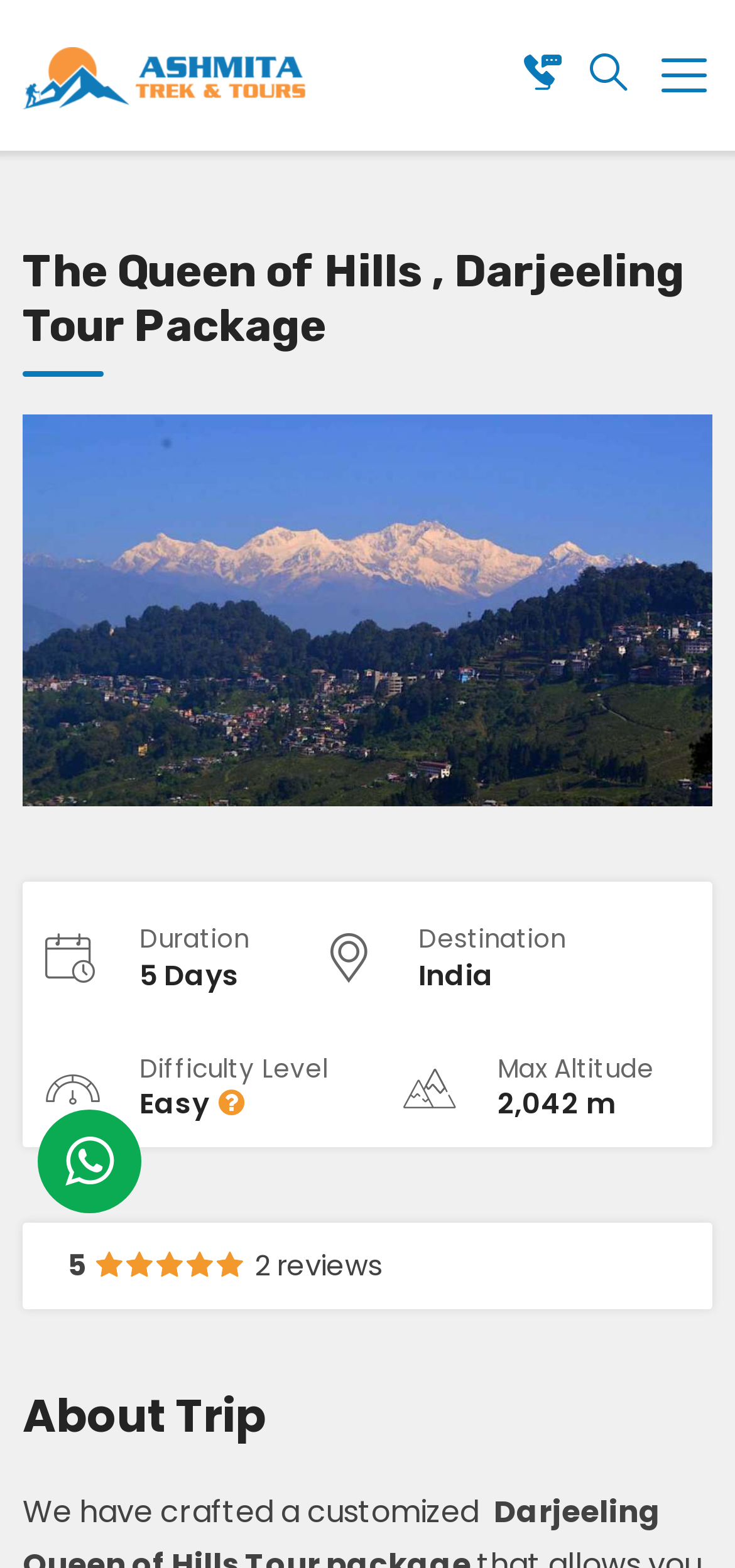Please give a succinct answer to the question in one word or phrase:
What is the maximum altitude of the tour?

2,042 m